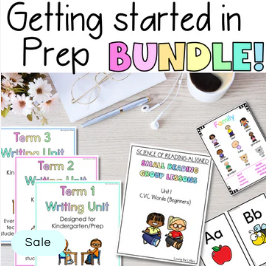Using the details from the image, please elaborate on the following question: What is the focus of the educational resources?

The materials appear tailored for kindergarten and prep students, with illustrations suggesting activities related to CVC word recognition, indicating that the focus of the educational resources is on CVC word recognition.